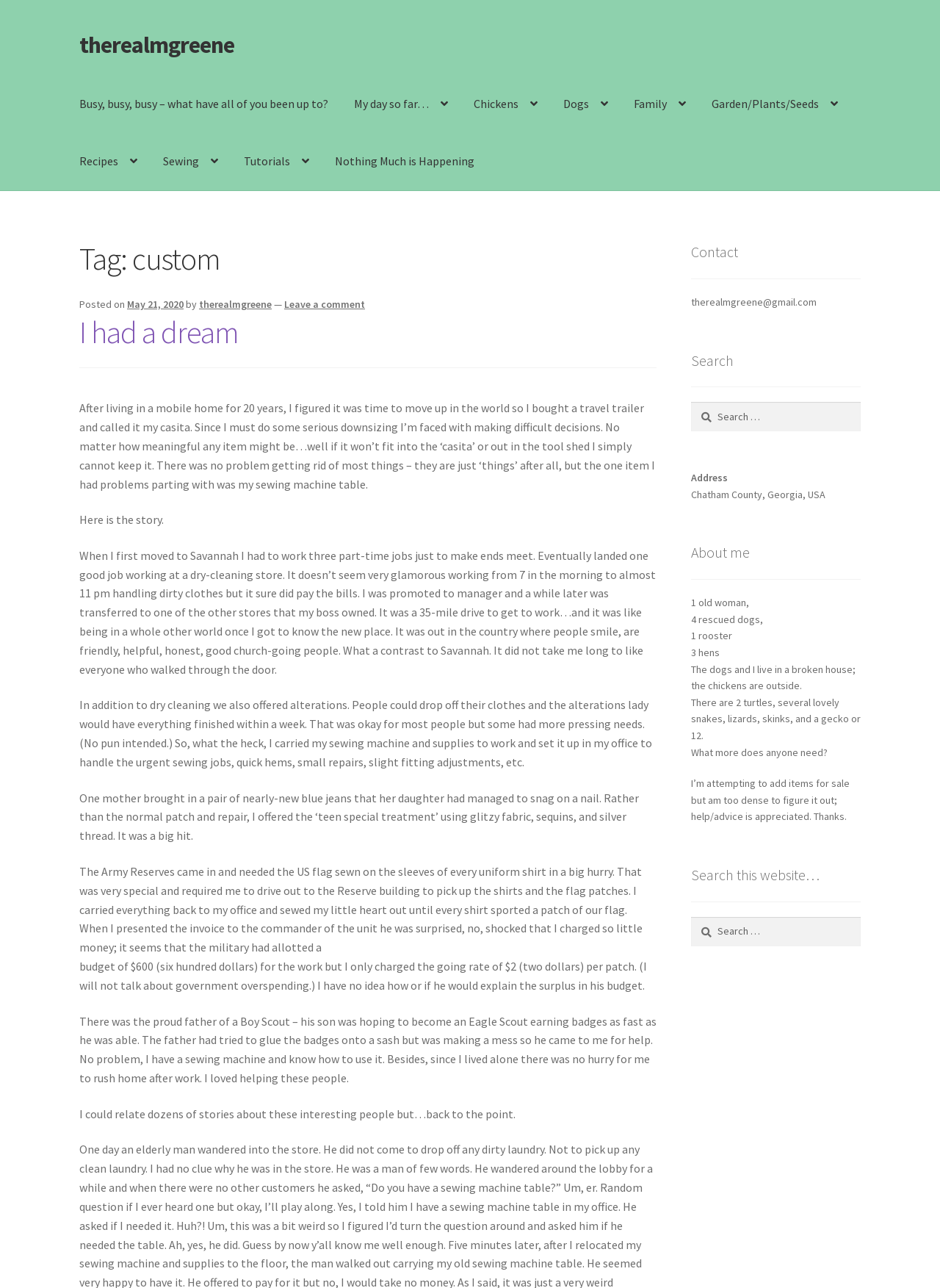Given the element description, predict the bounding box coordinates in the format (top-left x, top-left y, bottom-right x, bottom-right y), using floating point numbers between 0 and 1: I had a dream

[0.084, 0.243, 0.254, 0.273]